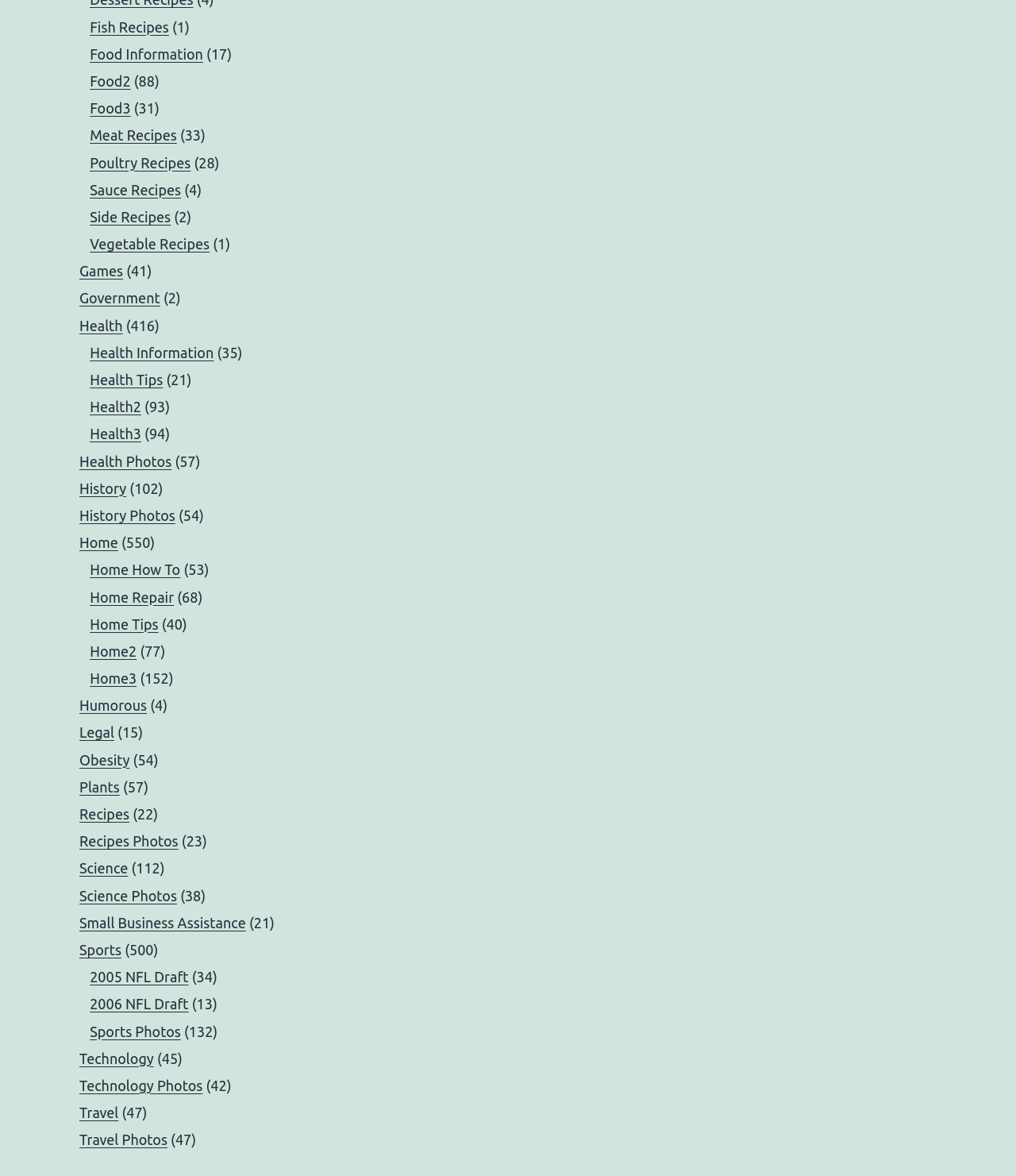Pinpoint the bounding box coordinates of the clickable area necessary to execute the following instruction: "explore Health Information". The coordinates should be given as four float numbers between 0 and 1, namely [left, top, right, bottom].

[0.088, 0.293, 0.21, 0.306]